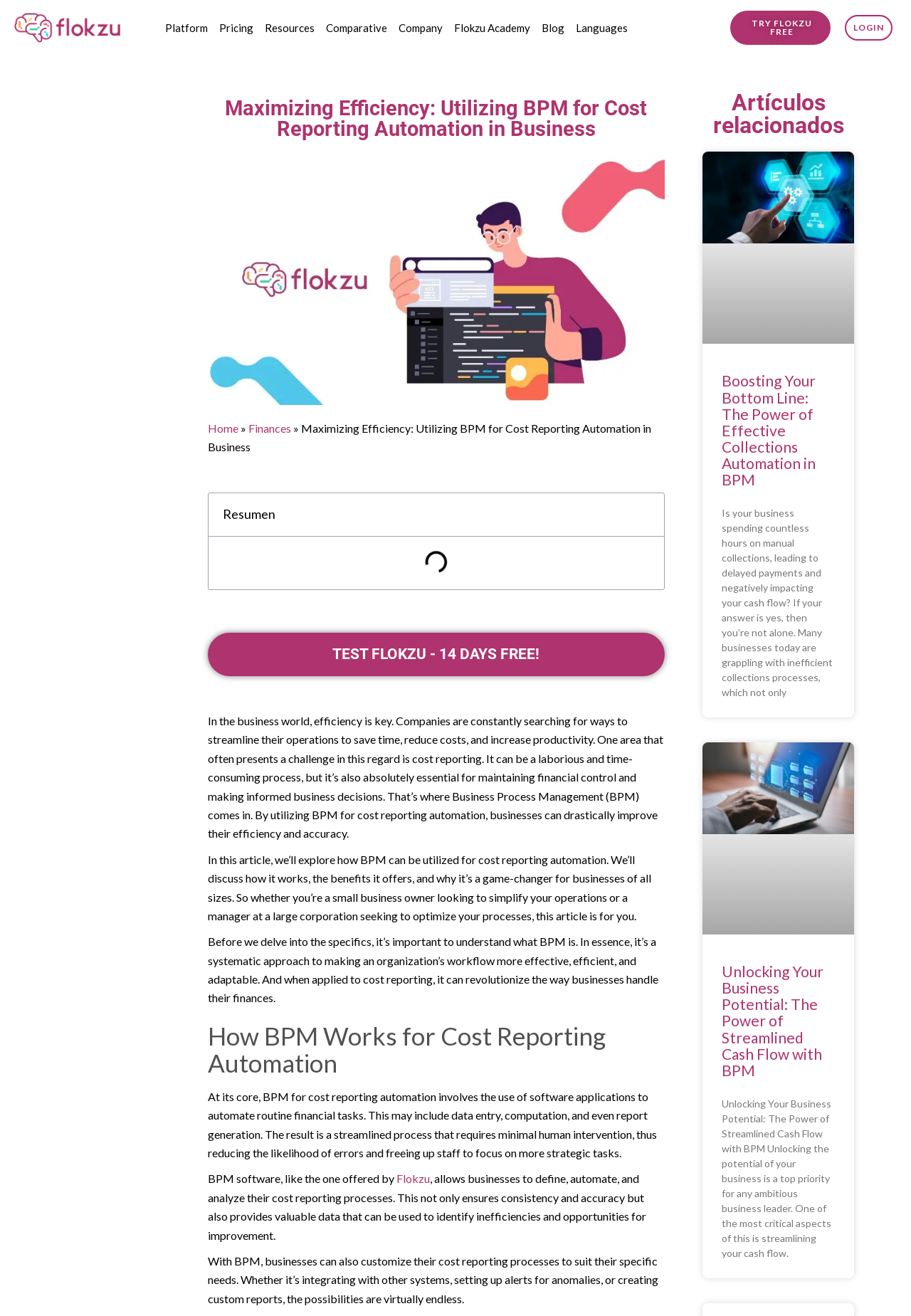What is the main topic of this webpage?
Please ensure your answer is as detailed and informative as possible.

Based on the content of the webpage, it appears to be discussing the use of Business Process Management (BPM) for cost reporting automation in businesses. The heading 'Maximizing Efficiency: Utilizing BPM for Cost Reporting Automation in Business' and the subsequent paragraphs provide detailed information on this topic.